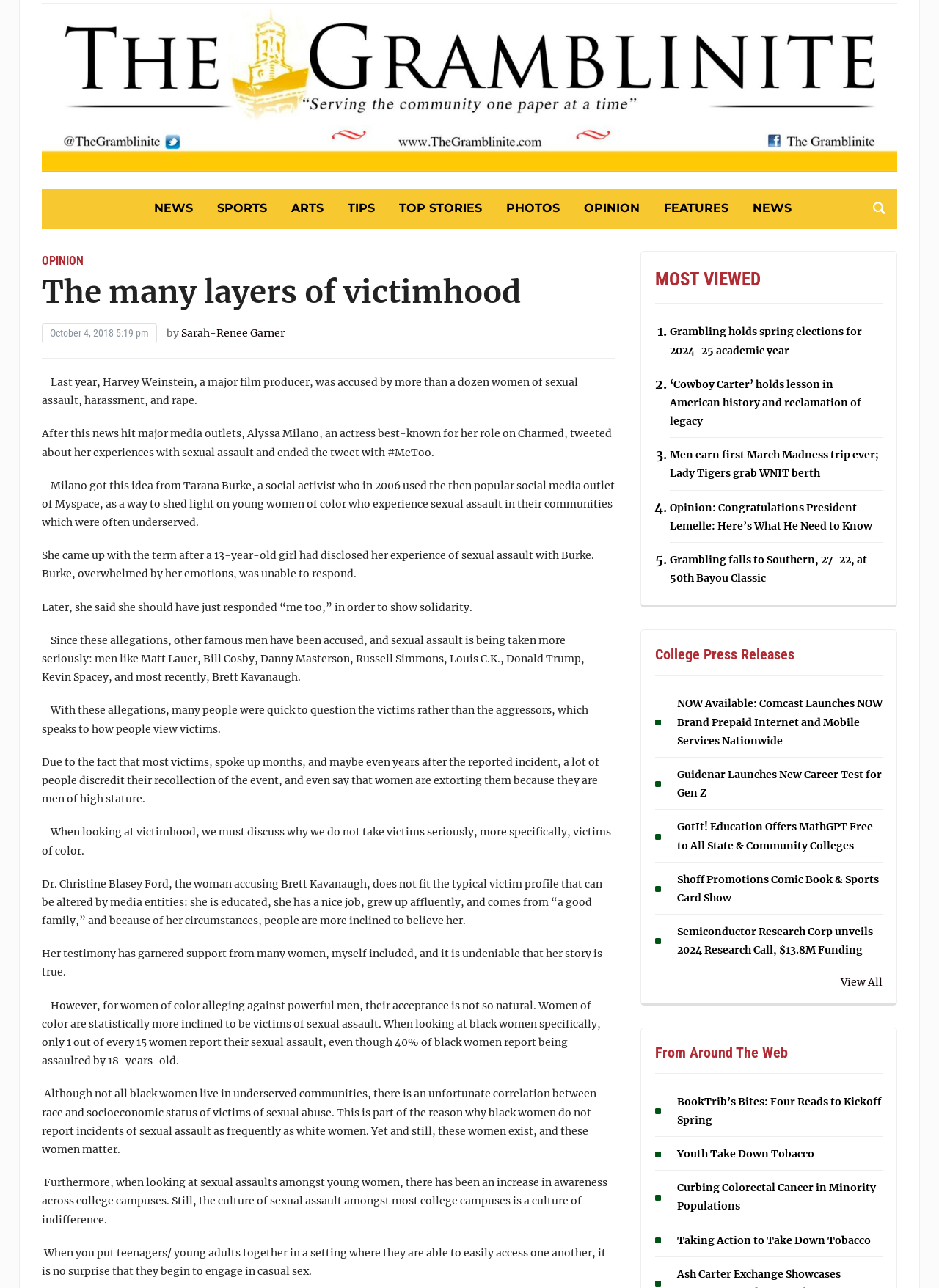Find the bounding box of the element with the following description: "News". The coordinates must be four float numbers between 0 and 1, formatted as [left, top, right, bottom].

[0.802, 0.154, 0.843, 0.17]